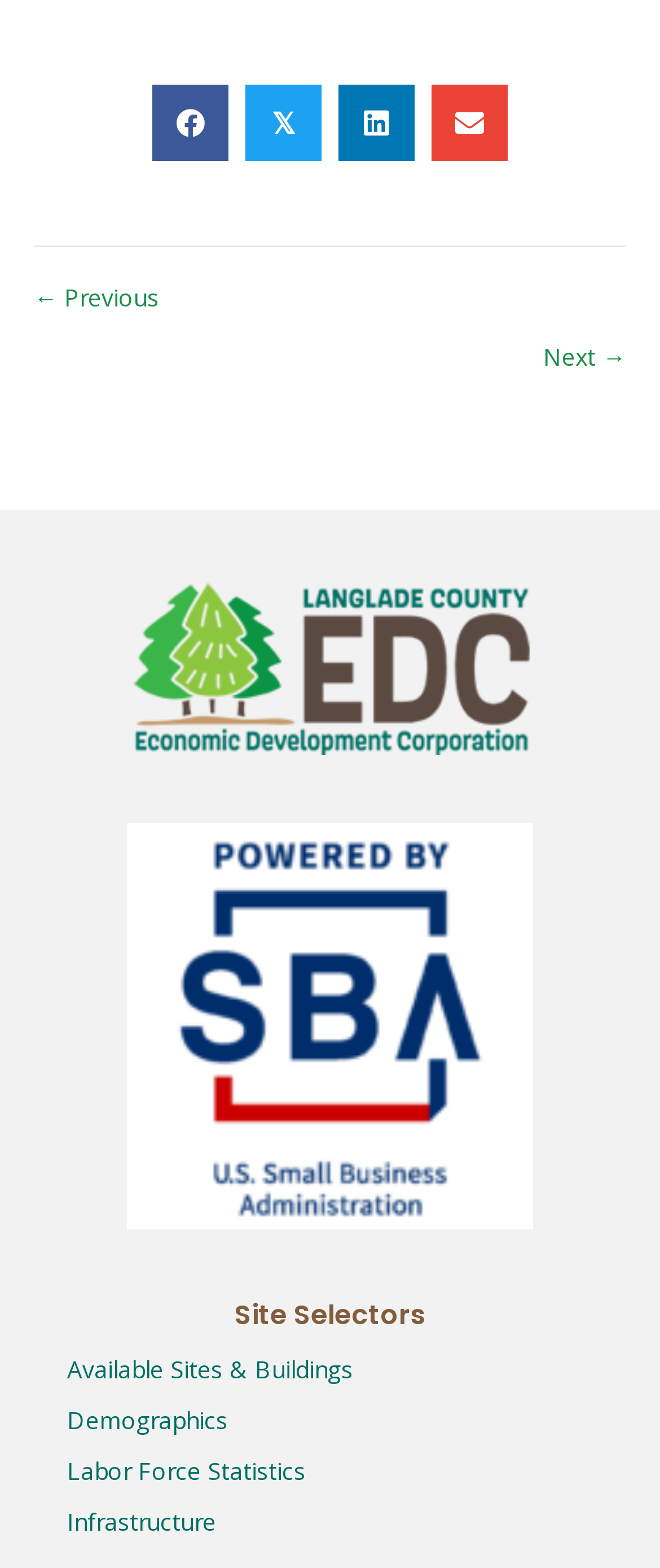Show me the bounding box coordinates of the clickable region to achieve the task as per the instruction: "View LCDEC final with EDC-230".

[0.192, 0.413, 0.808, 0.434]